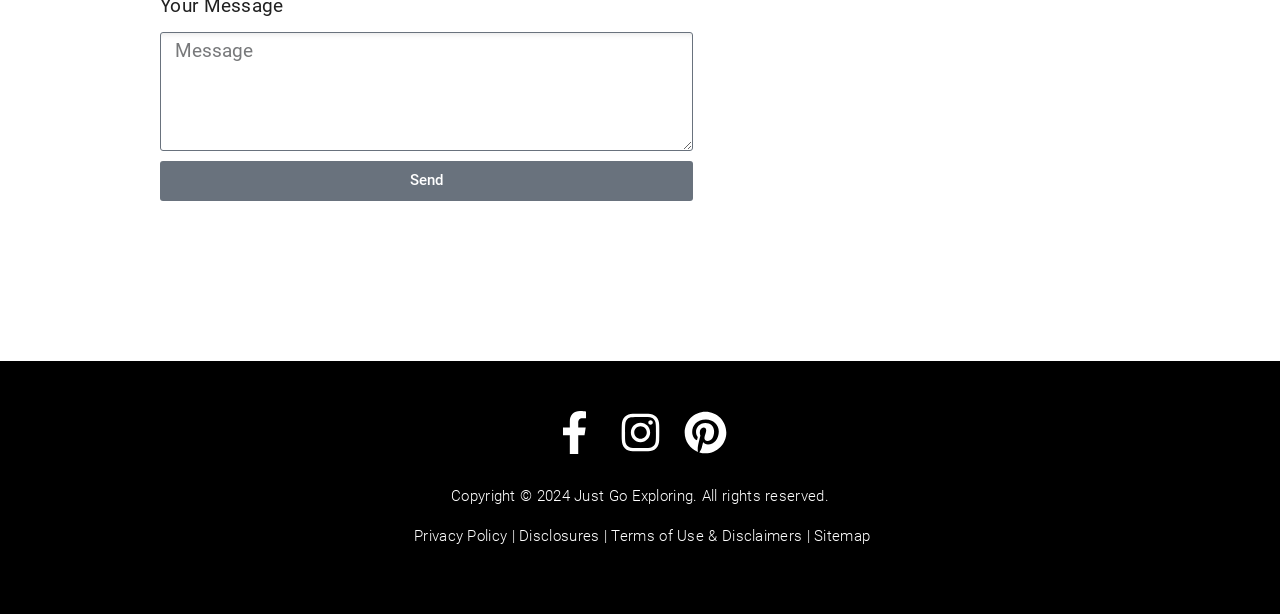How many links are present in the footer section?
Provide a comprehensive and detailed answer to the question.

I observed a section at the bottom of the webpage with several link elements, including IDs 81, 83, 85, and 87. These links have text such as 'Privacy Policy', 'Disclosures', 'Terms of Use & Disclaimers', and 'Sitemap', suggesting that they are part of the webpage's footer section. There are four links in total in this section.